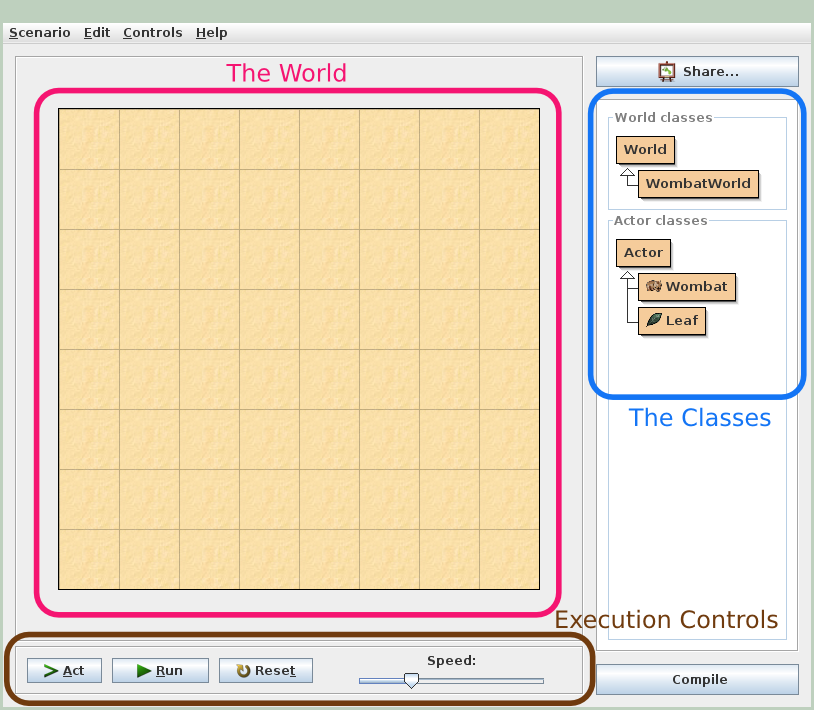Provide a one-word or one-phrase answer to the question:
What is the purpose of the speed slider?

To control execution speed